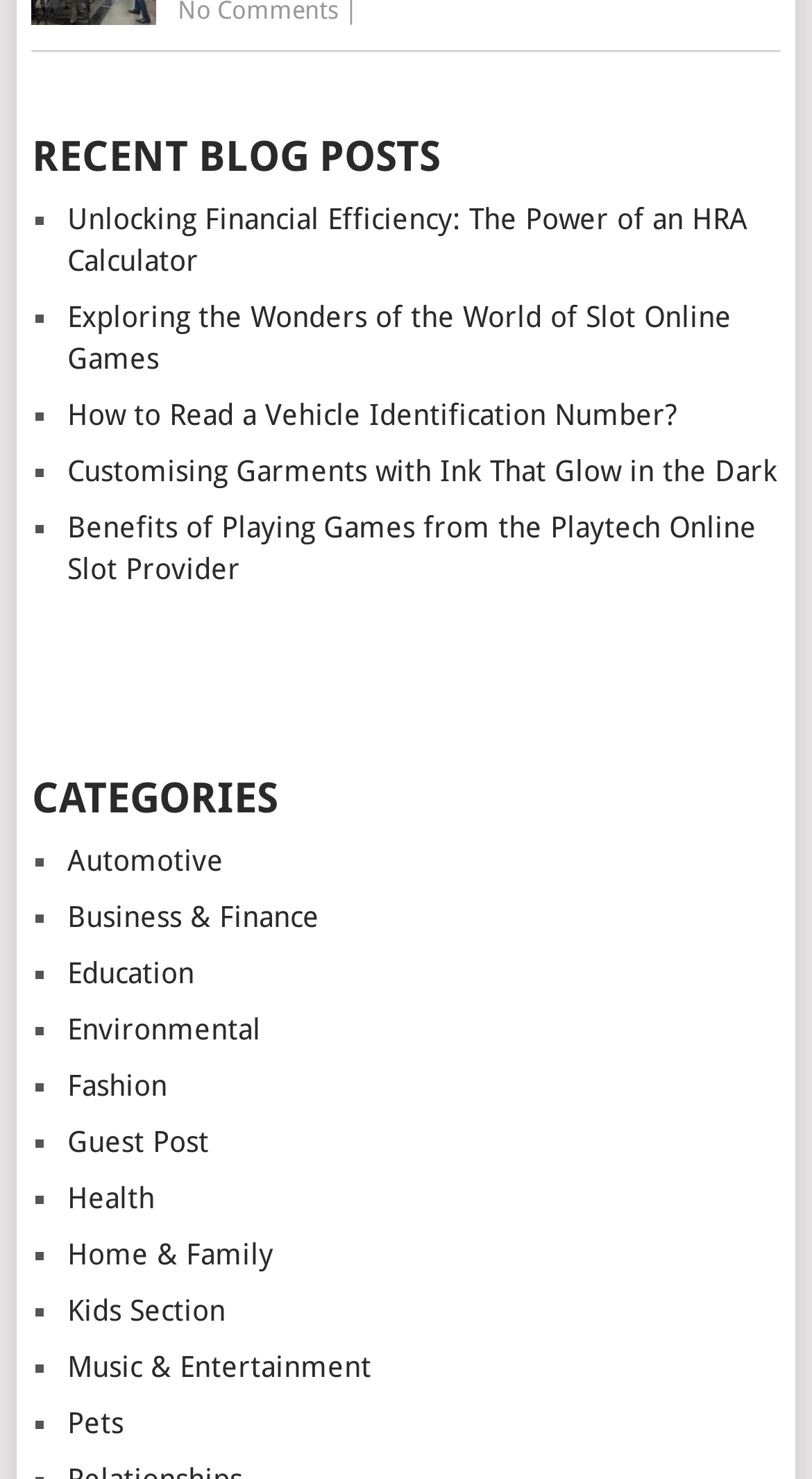Find the bounding box coordinates of the element's region that should be clicked in order to follow the given instruction: "Explore the automotive category". The coordinates should consist of four float numbers between 0 and 1, i.e., [left, top, right, bottom].

[0.083, 0.57, 0.275, 0.593]